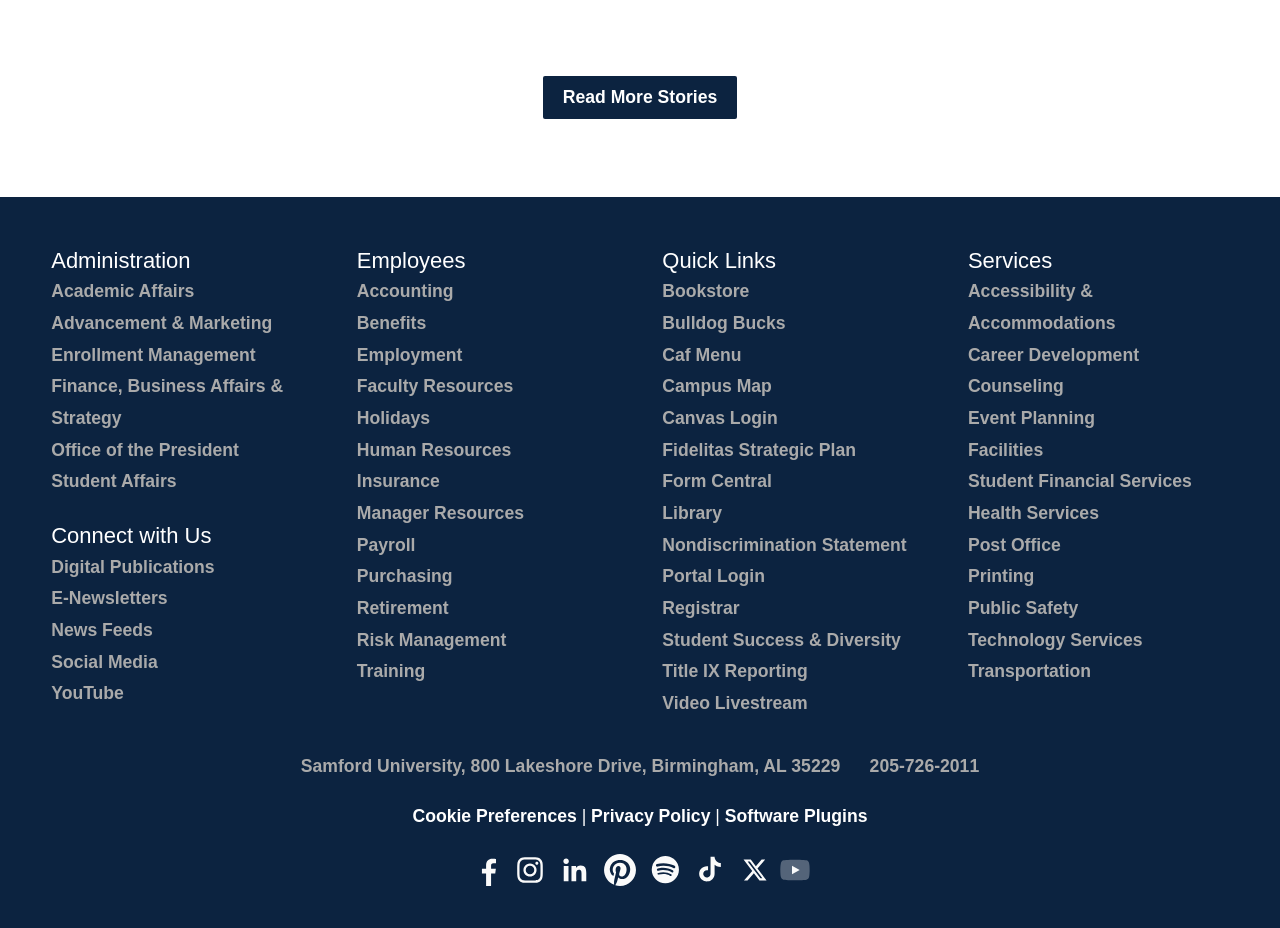Find the bounding box coordinates of the clickable element required to execute the following instruction: "Check out Digital Publications". Provide the coordinates as four float numbers between 0 and 1, i.e., [left, top, right, bottom].

[0.04, 0.6, 0.168, 0.621]